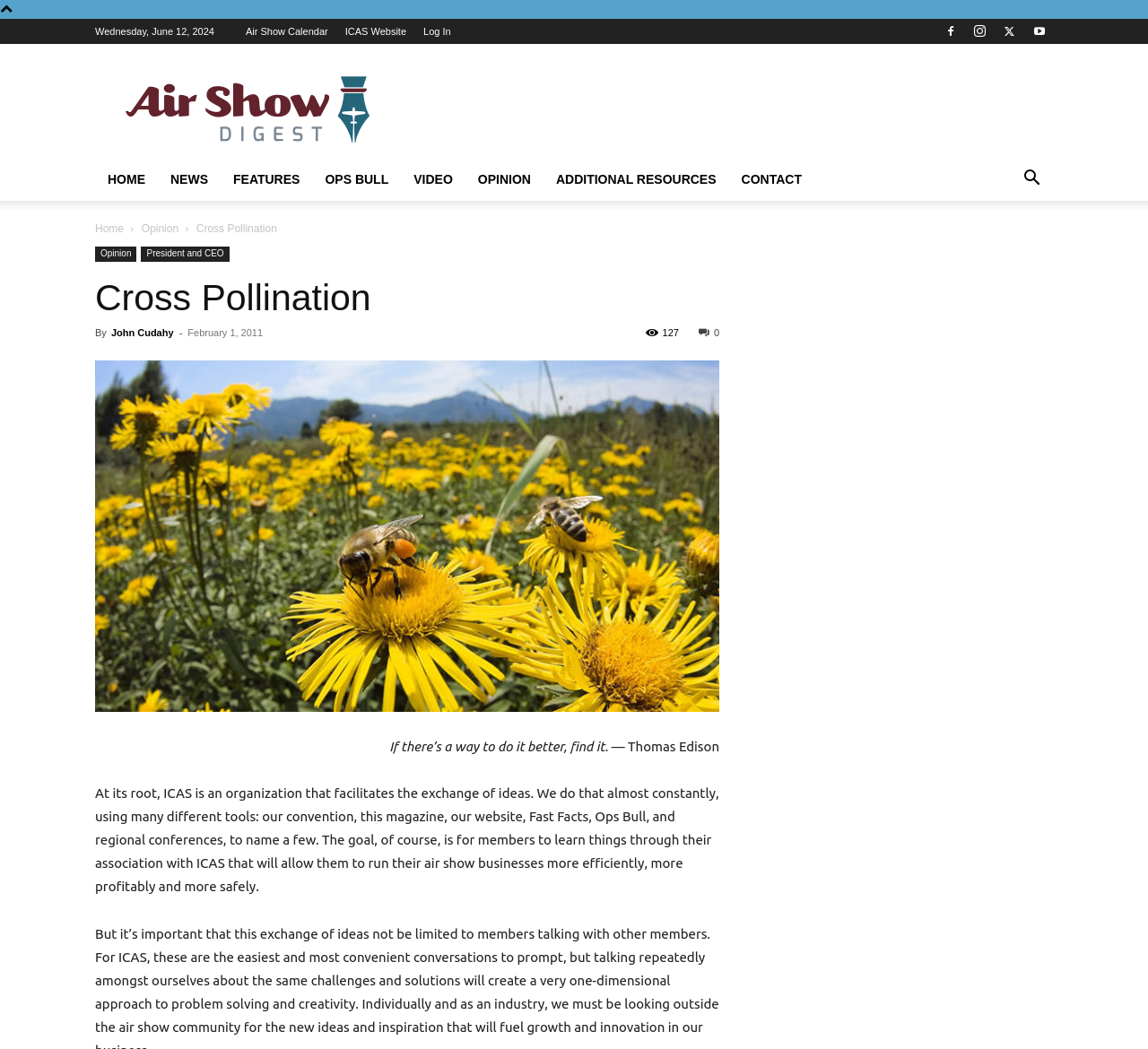What is the date displayed at the top of the webpage?
Please give a detailed and elaborate answer to the question.

The date is displayed at the top of the webpage, which is 'Wednesday, June 12, 2024', indicating the current date or the date of publication of the content.